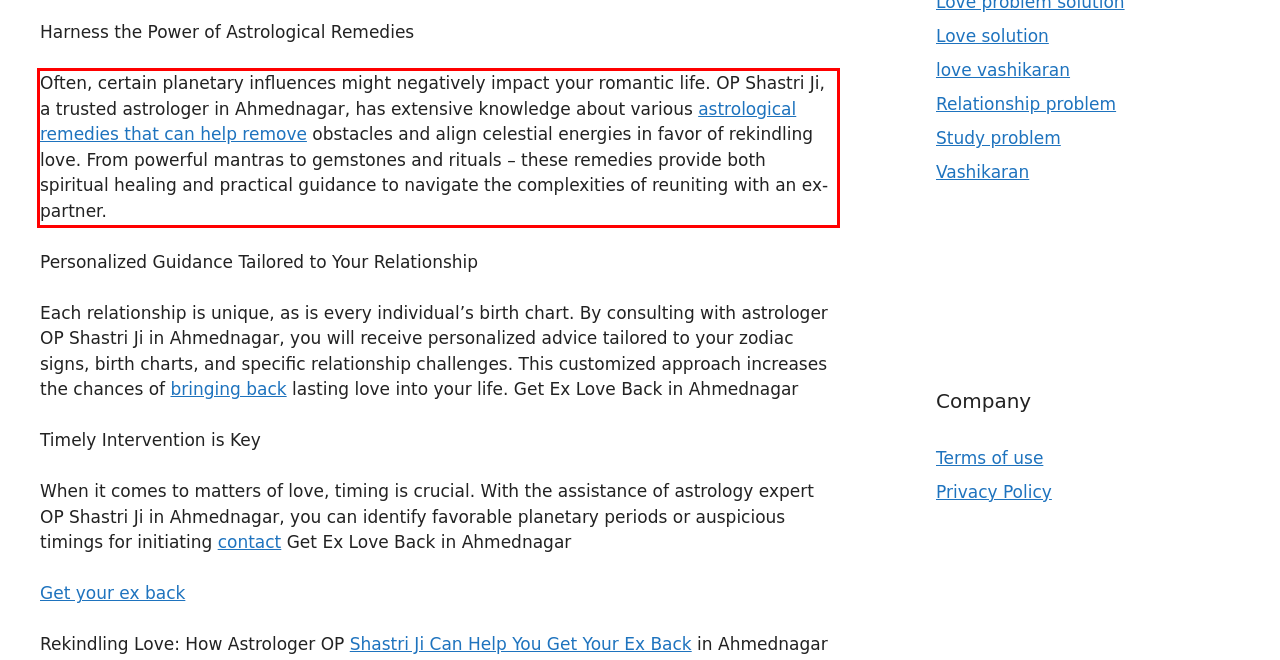Observe the screenshot of the webpage that includes a red rectangle bounding box. Conduct OCR on the content inside this red bounding box and generate the text.

Often, certain planetary influences might negatively impact your romantic life. OP Shastri Ji, a trusted astrologer in Ahmednagar, has extensive knowledge about various astrological remedies that can help remove obstacles and align celestial energies in favor of rekindling love. From powerful mantras to gemstones and rituals – these remedies provide both spiritual healing and practical guidance to navigate the complexities of reuniting with an ex-partner.